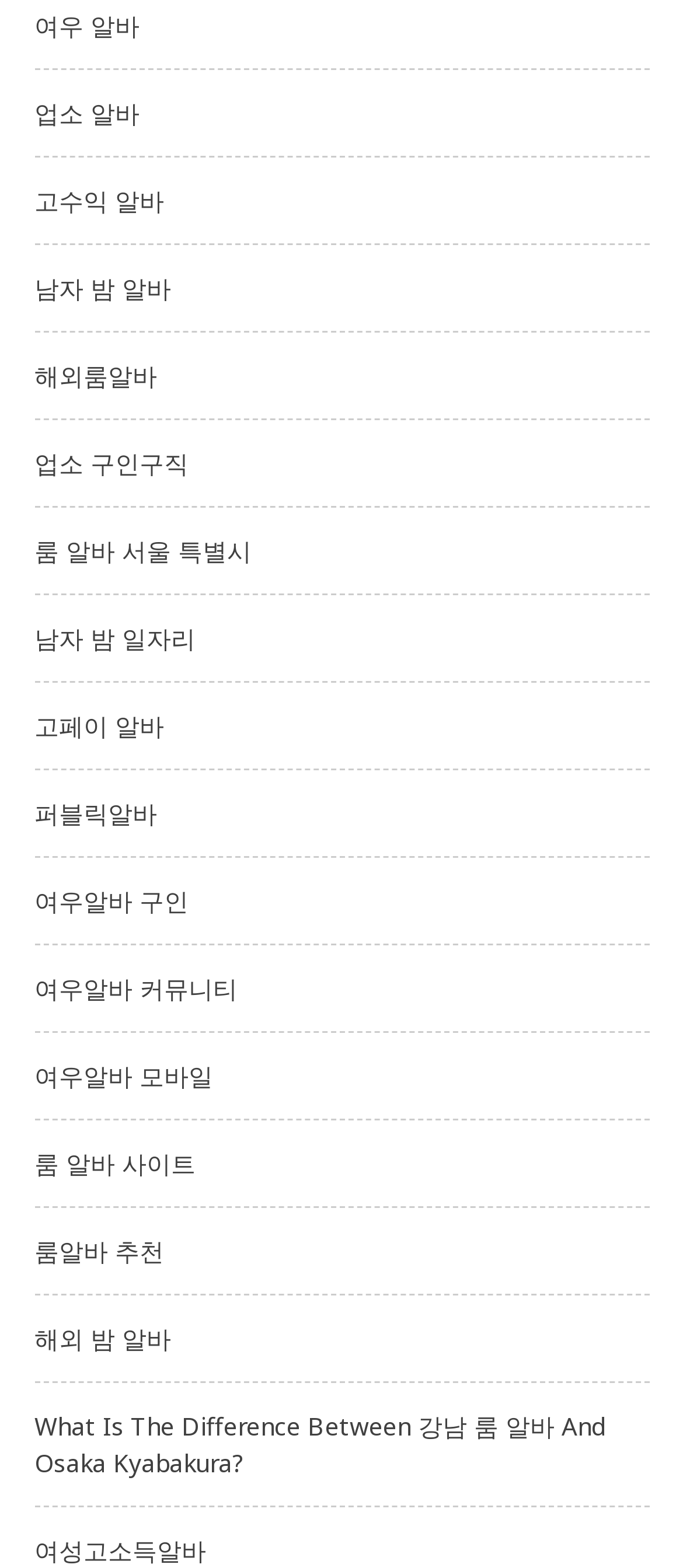Please respond to the question using a single word or phrase:
What is the link below '업소 알바'?

고수익 알바